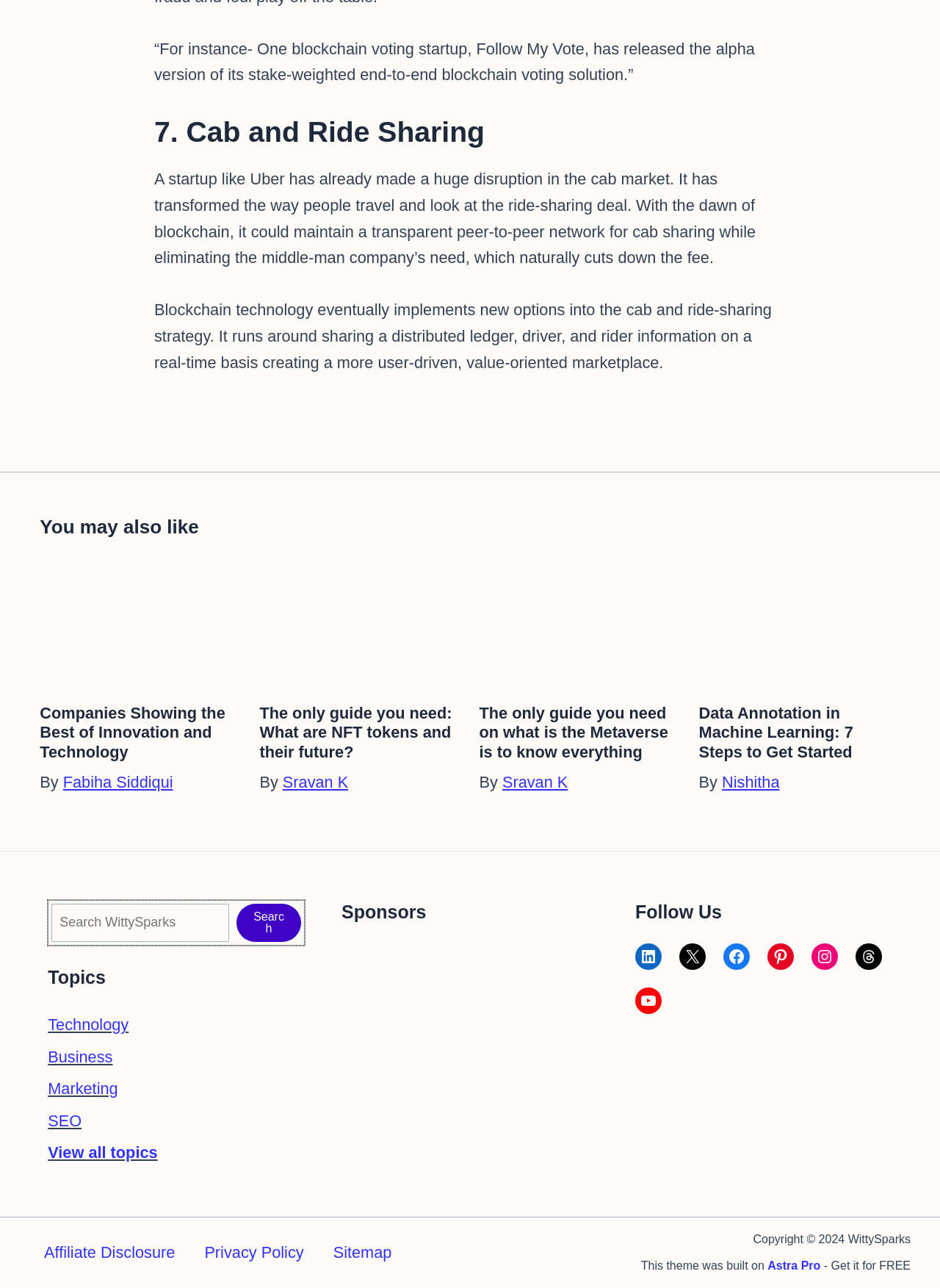Please specify the coordinates of the bounding box for the element that should be clicked to carry out this instruction: "Read more about Companies Showing the Best of Innovation and Technology". The coordinates must be four float numbers between 0 and 1, formatted as [left, top, right, bottom].

[0.042, 0.482, 0.257, 0.496]